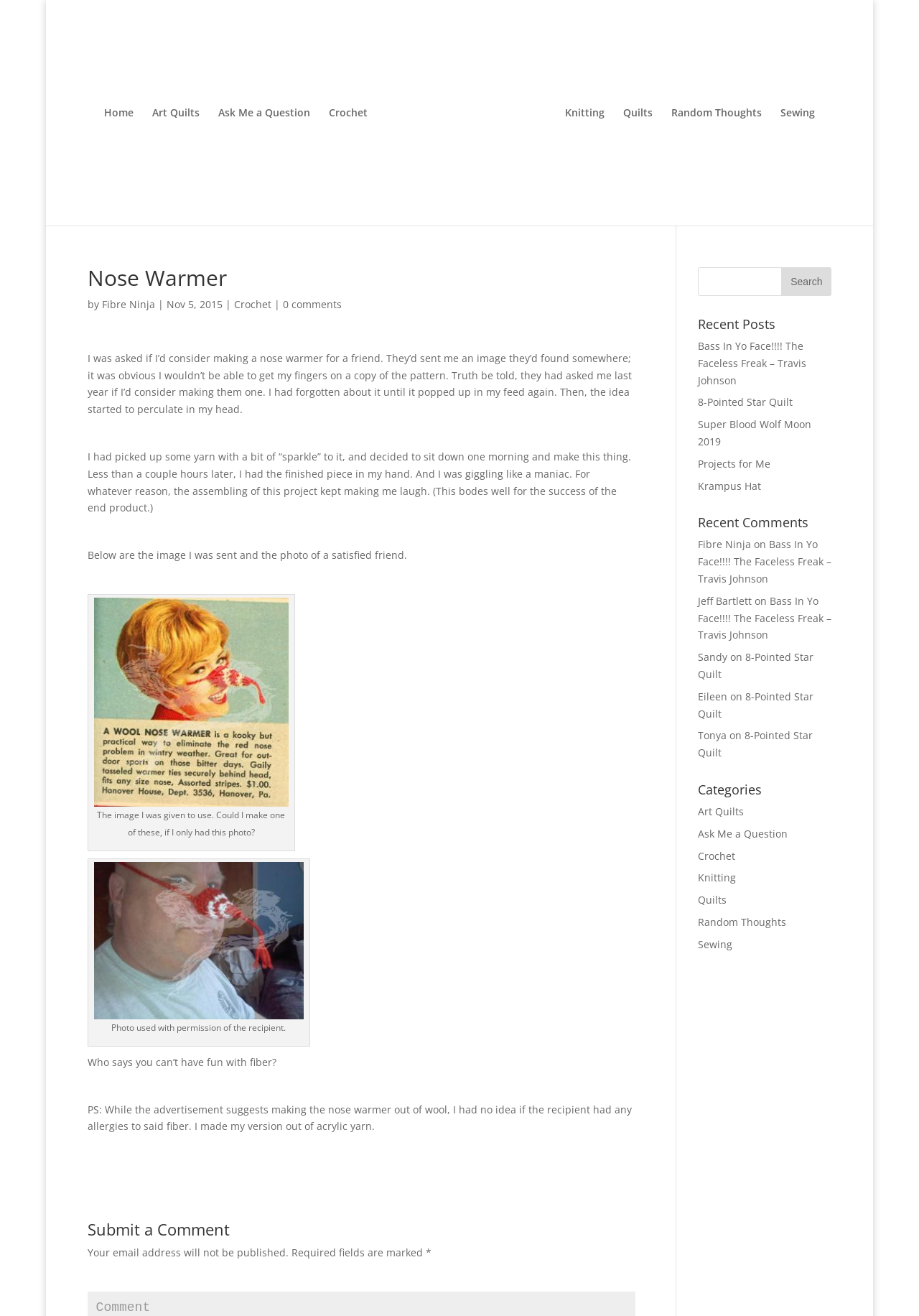Extract the bounding box coordinates for the HTML element that matches this description: "Knitting". The coordinates should be four float numbers between 0 and 1, i.e., [left, top, right, bottom].

[0.615, 0.082, 0.658, 0.171]